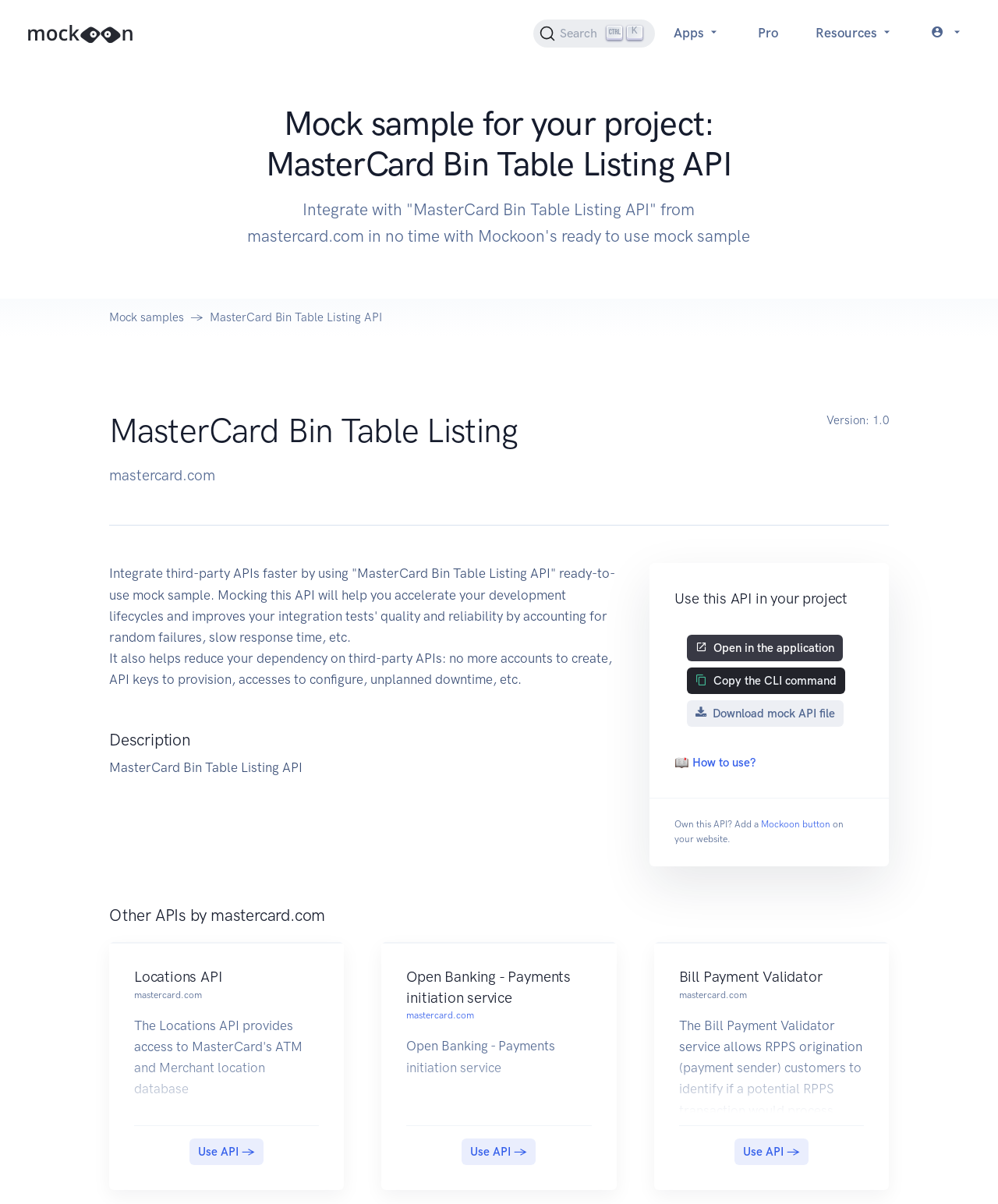Given the element description, predict the bounding box coordinates in the format (top-left x, top-left y, bottom-right x, bottom-right y). Make sure all values are between 0 and 1. Here is the element description: Use API →

[0.736, 0.946, 0.81, 0.968]